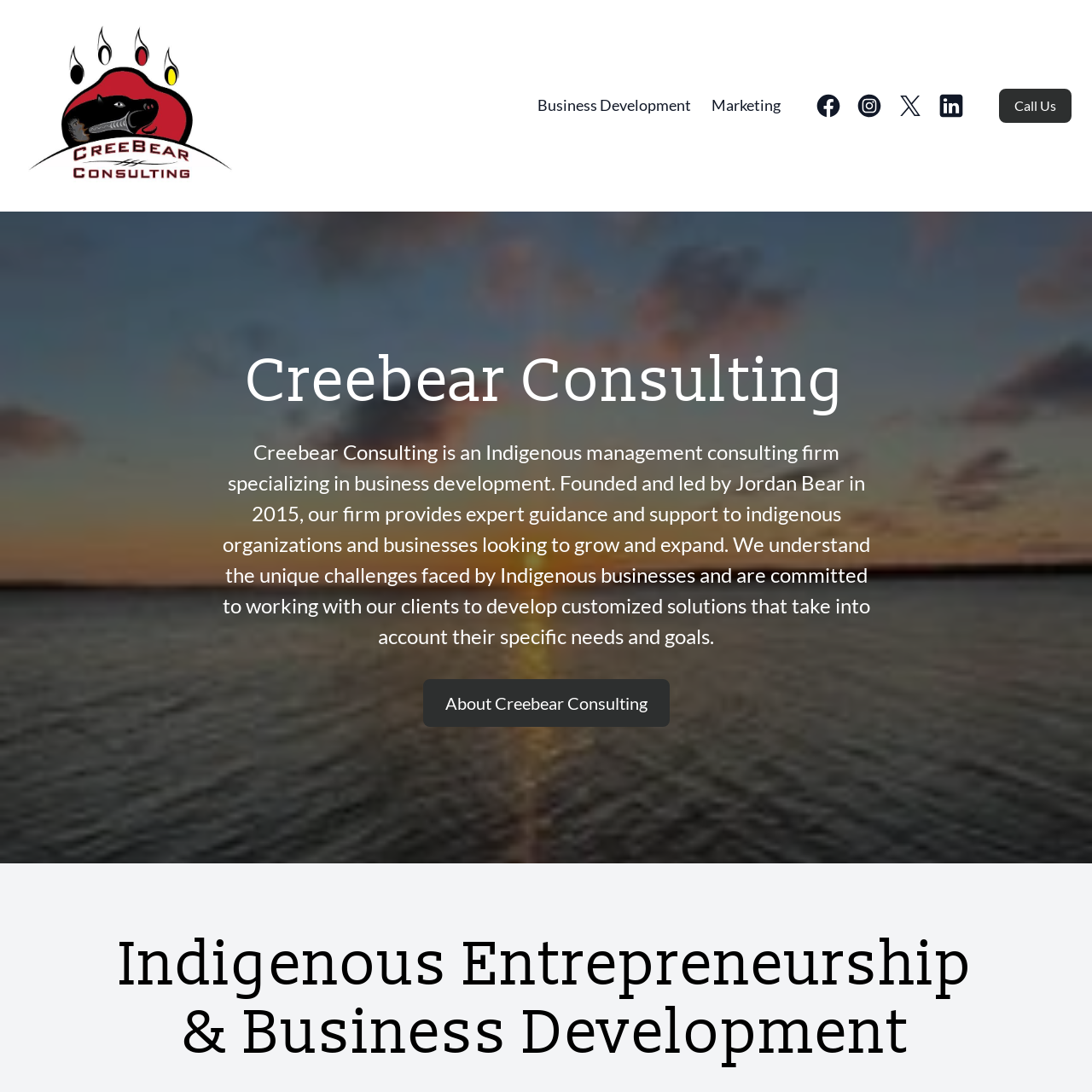What is the purpose of the 'Call Us' link? From the image, respond with a single word or brief phrase.

To contact the consulting firm